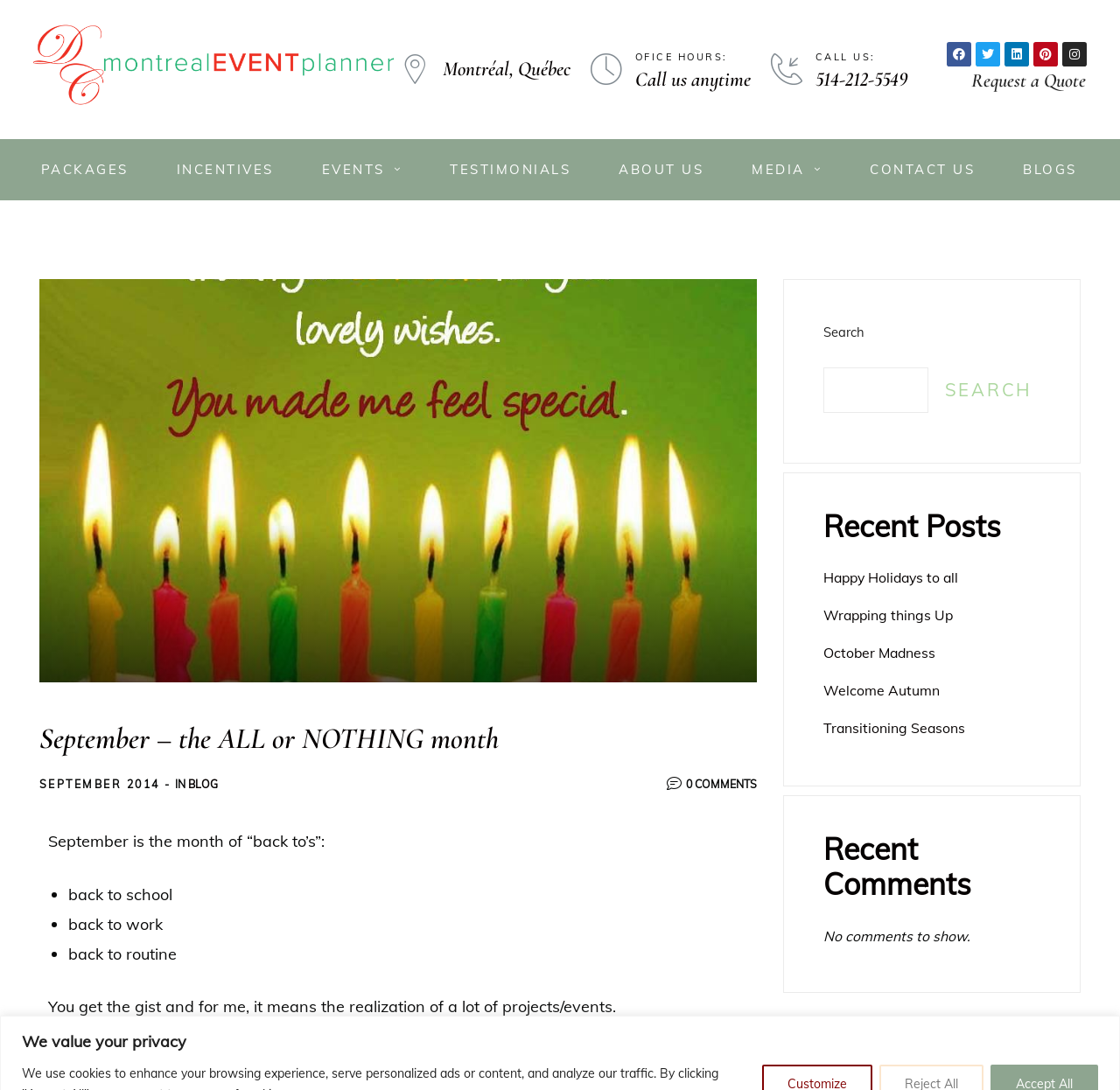Identify the bounding box coordinates of the section to be clicked to complete the task described by the following instruction: "Click the 'Home' link". The coordinates should be four float numbers between 0 and 1, formatted as [left, top, right, bottom].

None